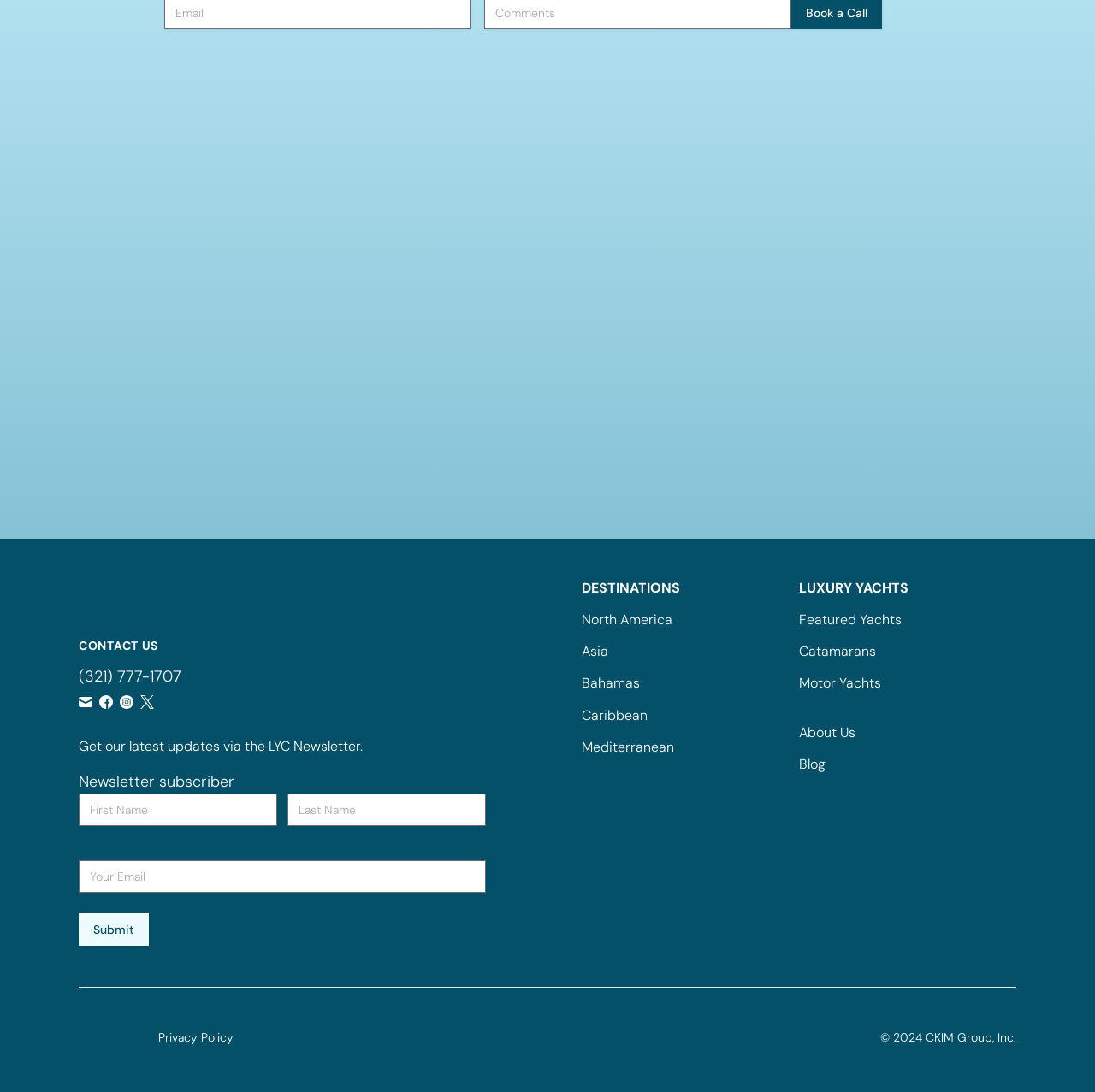Determine the bounding box coordinates of the section I need to click to execute the following instruction: "Click on Luxury Yacht Charters". Provide the coordinates as four float numbers between 0 and 1, i.e., [left, top, right, bottom].

[0.072, 0.531, 0.5, 0.559]